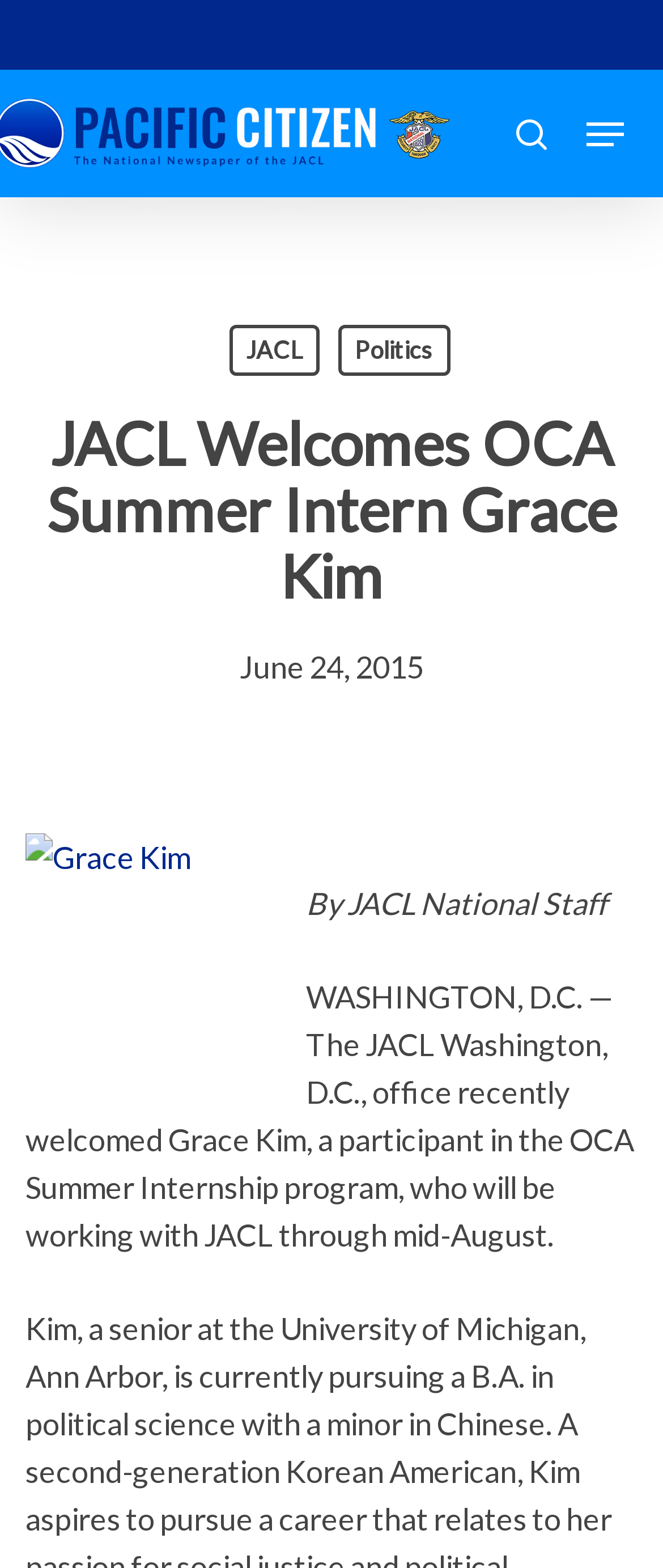Provide a brief response to the question below using one word or phrase:
What is the name of the program Grace Kim is participating in?

OCA Summer Internship program